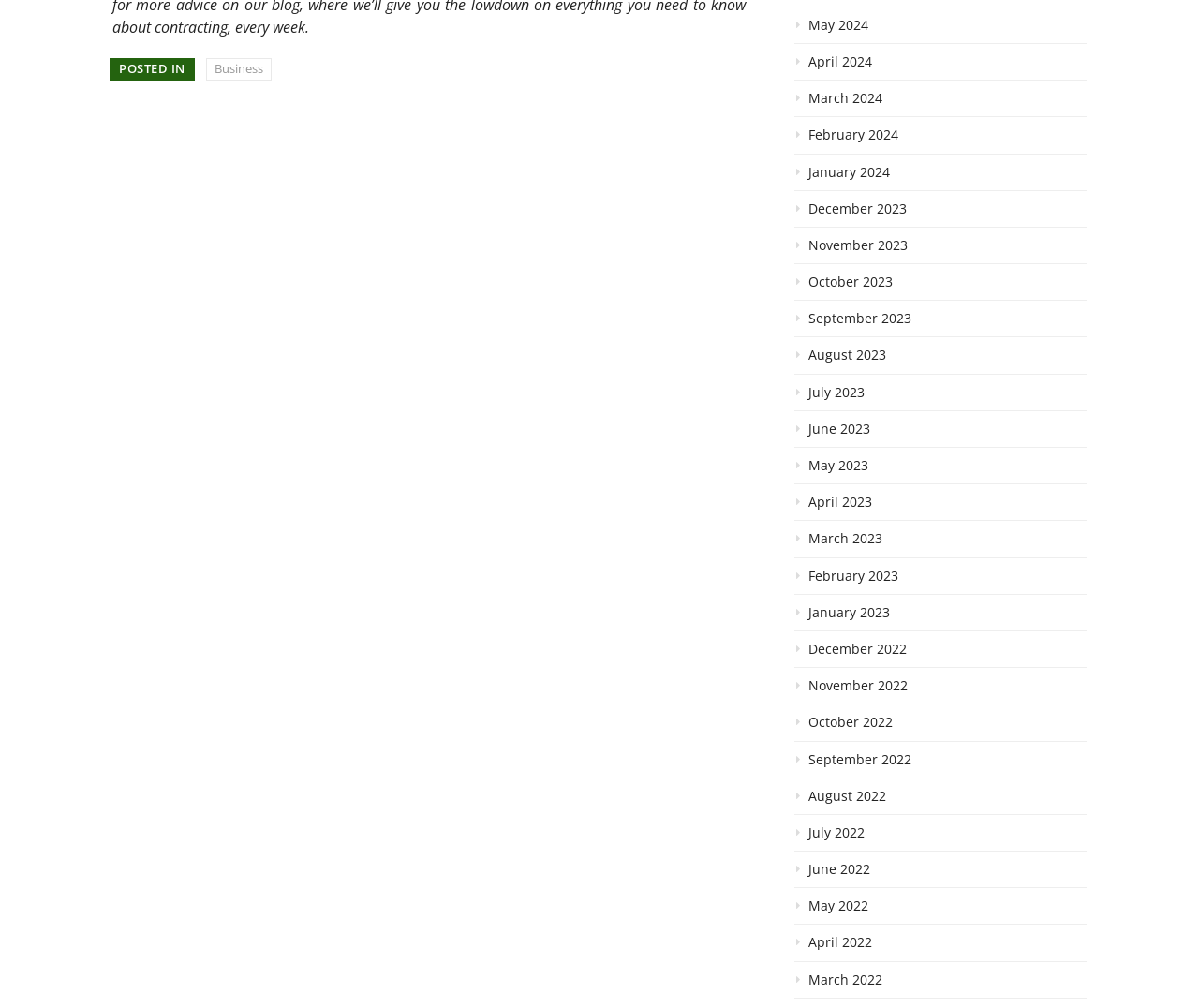What is the category of the posted item?
Please respond to the question with a detailed and thorough explanation.

The category of the posted item can be determined by looking at the footer section of the webpage, where it says 'POSTED IN' followed by a link 'Business', indicating that the posted item belongs to the Business category.